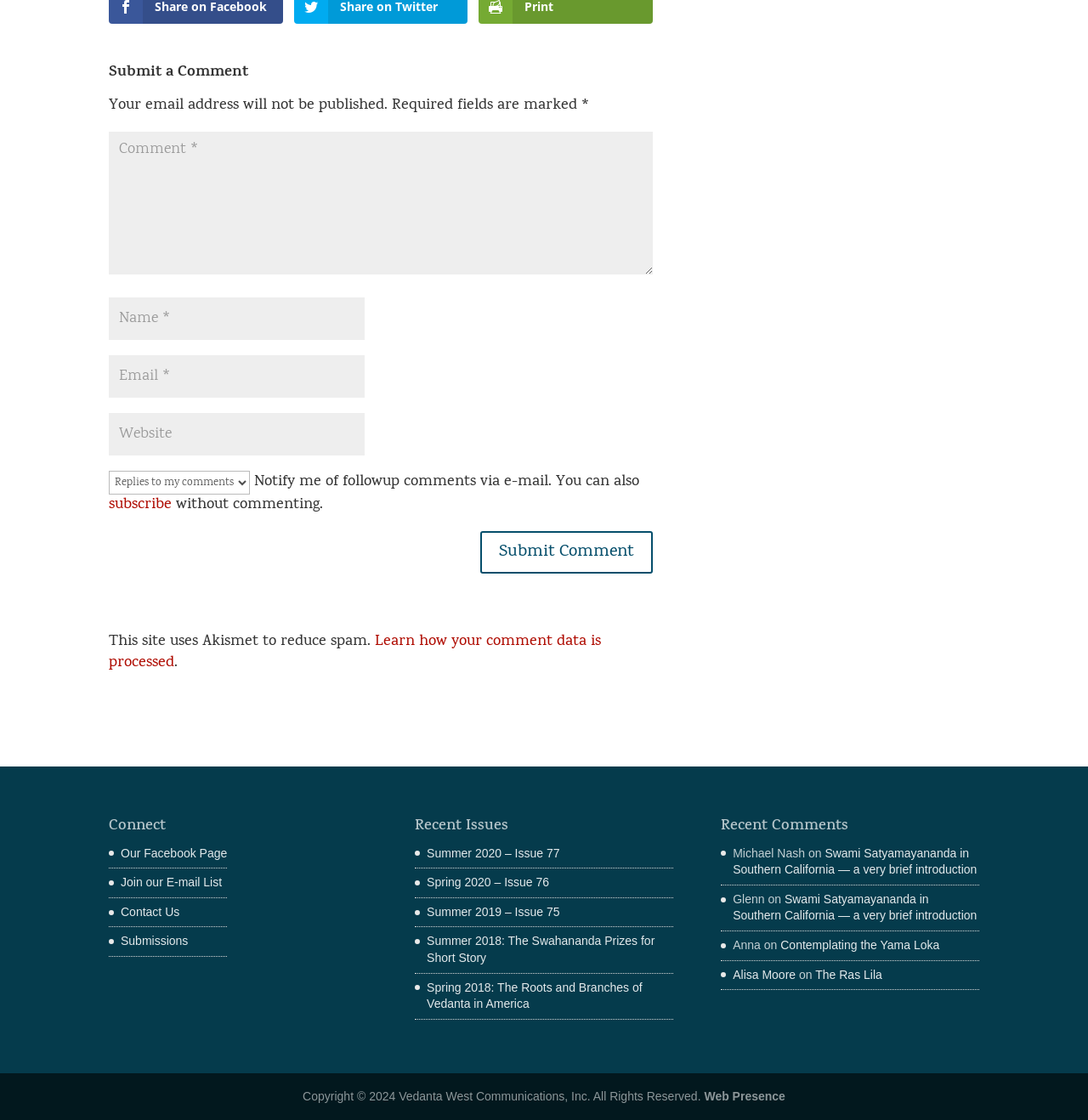Identify the bounding box coordinates for the UI element described as follows: "Contemplating the Yama Loka". Ensure the coordinates are four float numbers between 0 and 1, formatted as [left, top, right, bottom].

[0.717, 0.838, 0.864, 0.85]